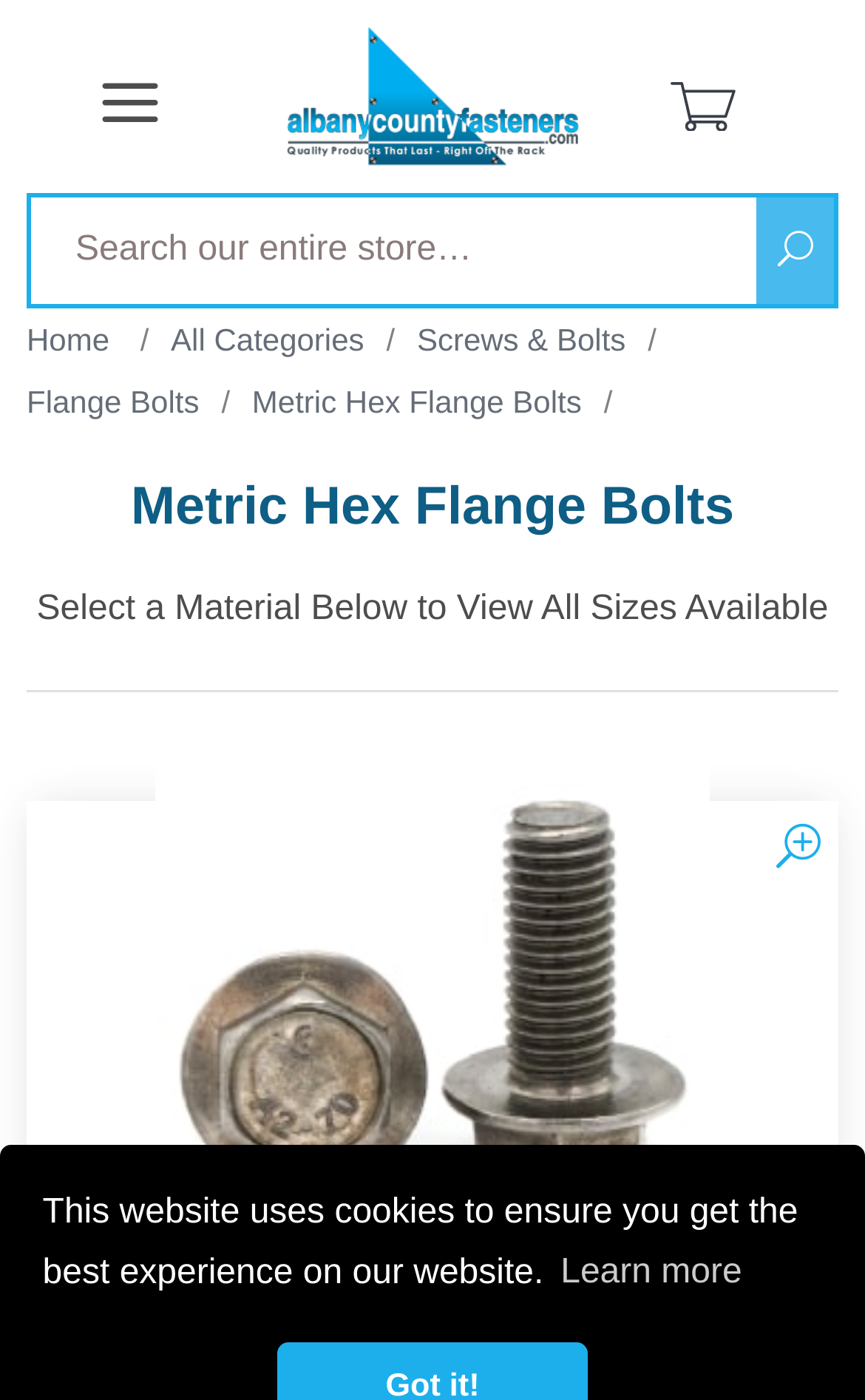What is the name of the website?
Look at the image and answer with only one word or phrase.

Albany County Fasteners